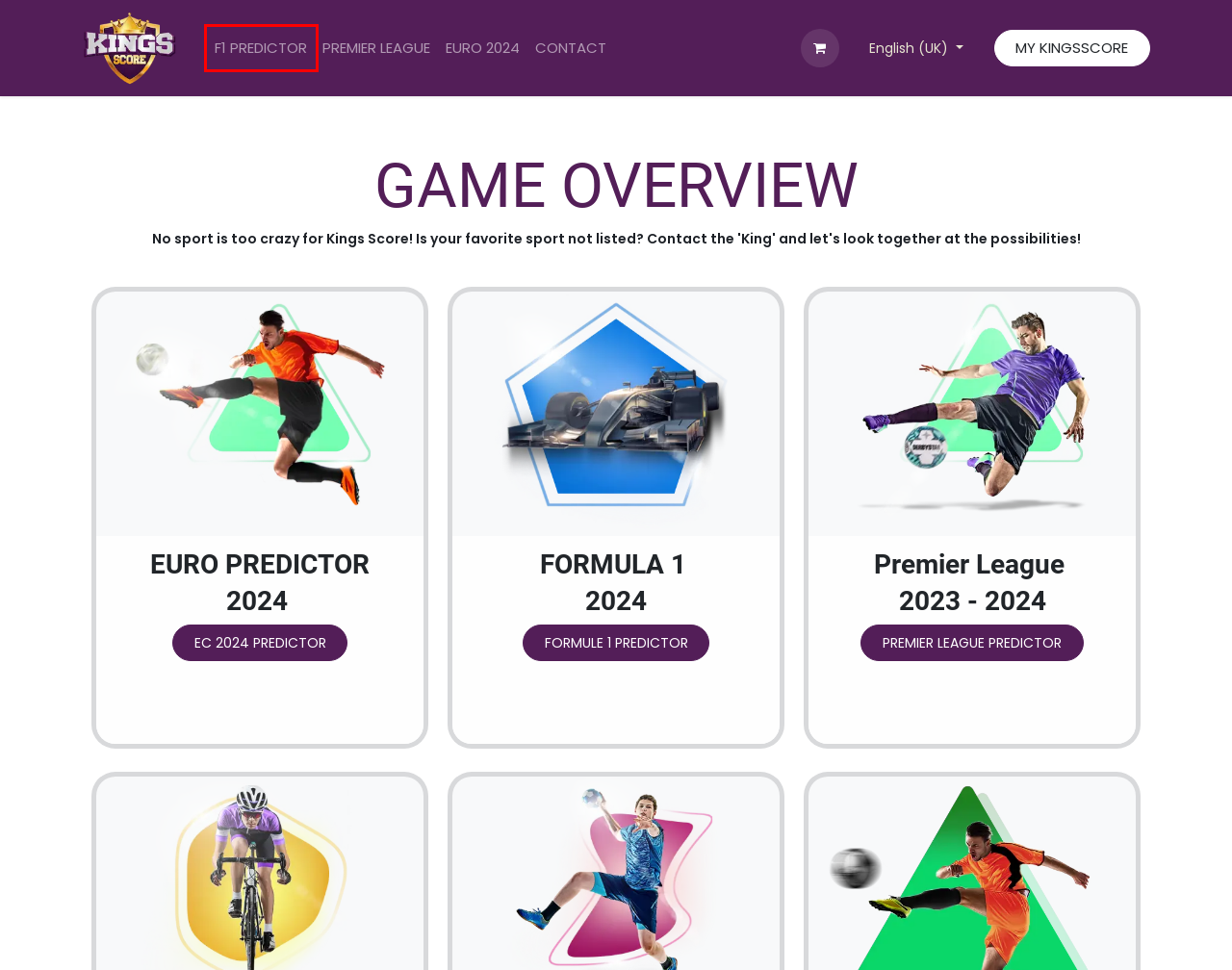You have a screenshot of a webpage with a red bounding box around an element. Identify the webpage description that best fits the new page that appears after clicking the selected element in the red bounding box. Here are the candidates:
A. Log in - Kings Score
B. Contact Us | Kings Score
C. Koning Sport - Privacy Verklaring
D. EURO 2025 Predictor Game -  Kingscore
E. Euro 2024 Predictor Game - Kings Score
F. About us | Kings Score
G. Worldcup Predictor 2026 - Kings Score
H. Shopping Cart | Kings Score

D